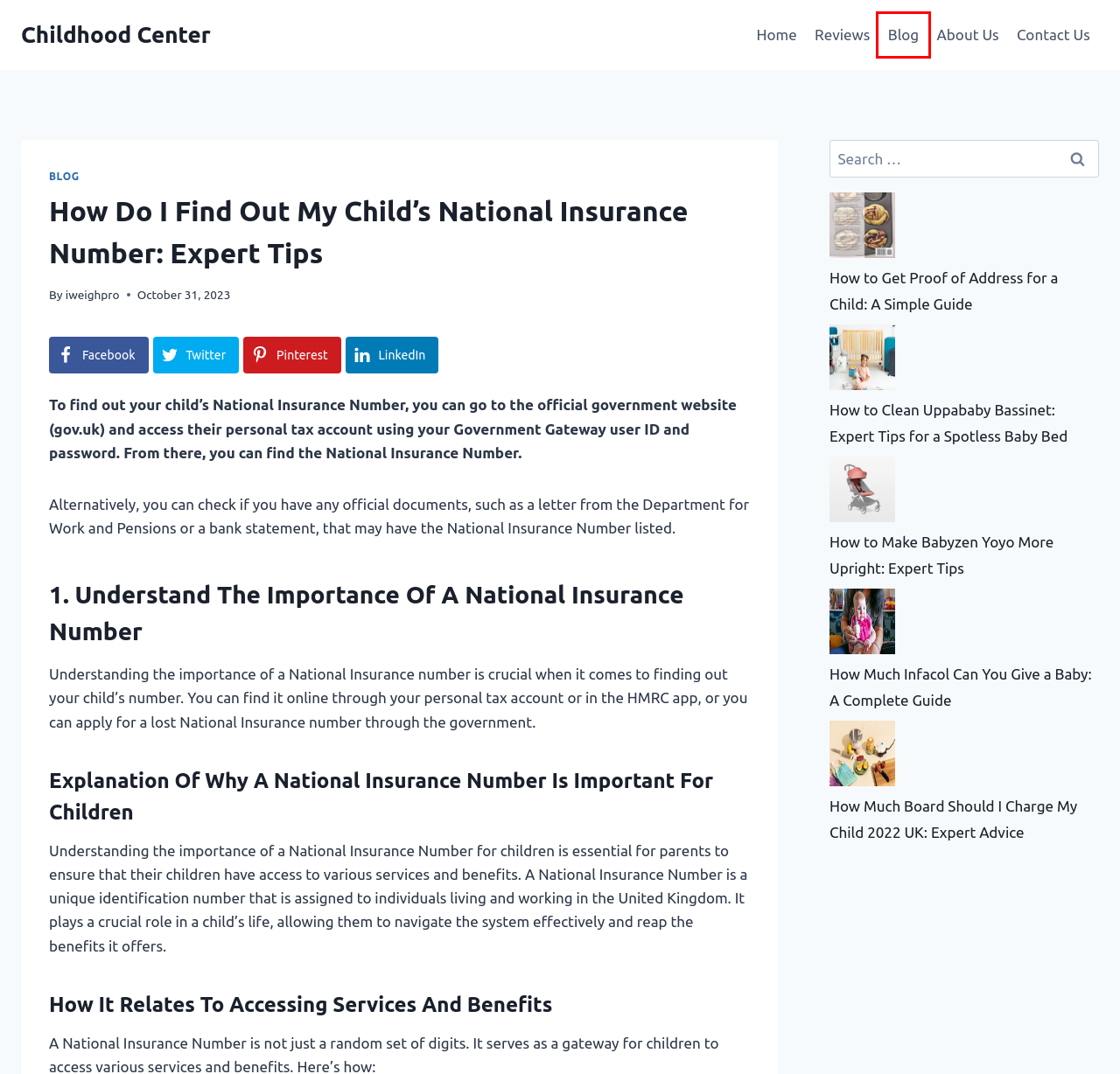You are given a screenshot of a webpage with a red rectangle bounding box around a UI element. Select the webpage description that best matches the new webpage after clicking the element in the bounding box. Here are the candidates:
A. About Us - Childhood Center
B. Contact Us - Childhood Center
C. How to Clean Uppababy Bassinet: Expert Tips for a Spotless Baby Bed - Childhood Center
D. How Much Board Should I Charge My Child 2022 UK: Expert Advice - Childhood Center
E. A Comprehensive Guide to the Best Bottles for a Tongue Tie Newborn - Childhood Center
F. Blog Archives - Childhood Center
G. How to Make Babyzen Yoyo More Upright: Expert Tips - Childhood Center
H. Reviews Archives - Childhood Center

F